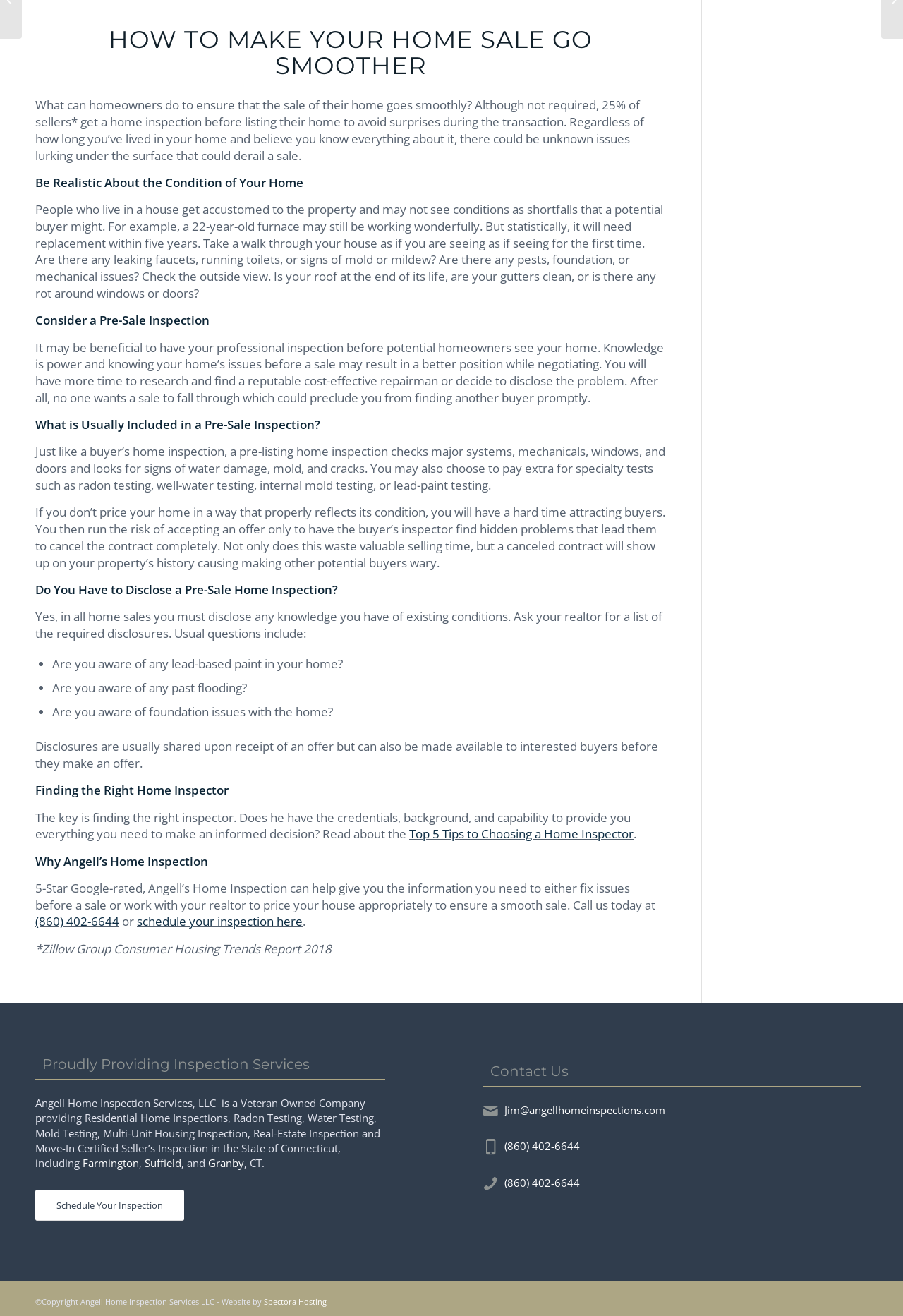Determine the bounding box coordinates for the UI element described. Format the coordinates as (top-left x, top-left y, bottom-right x, bottom-right y) and ensure all values are between 0 and 1. Element description: Suffield

[0.16, 0.879, 0.201, 0.889]